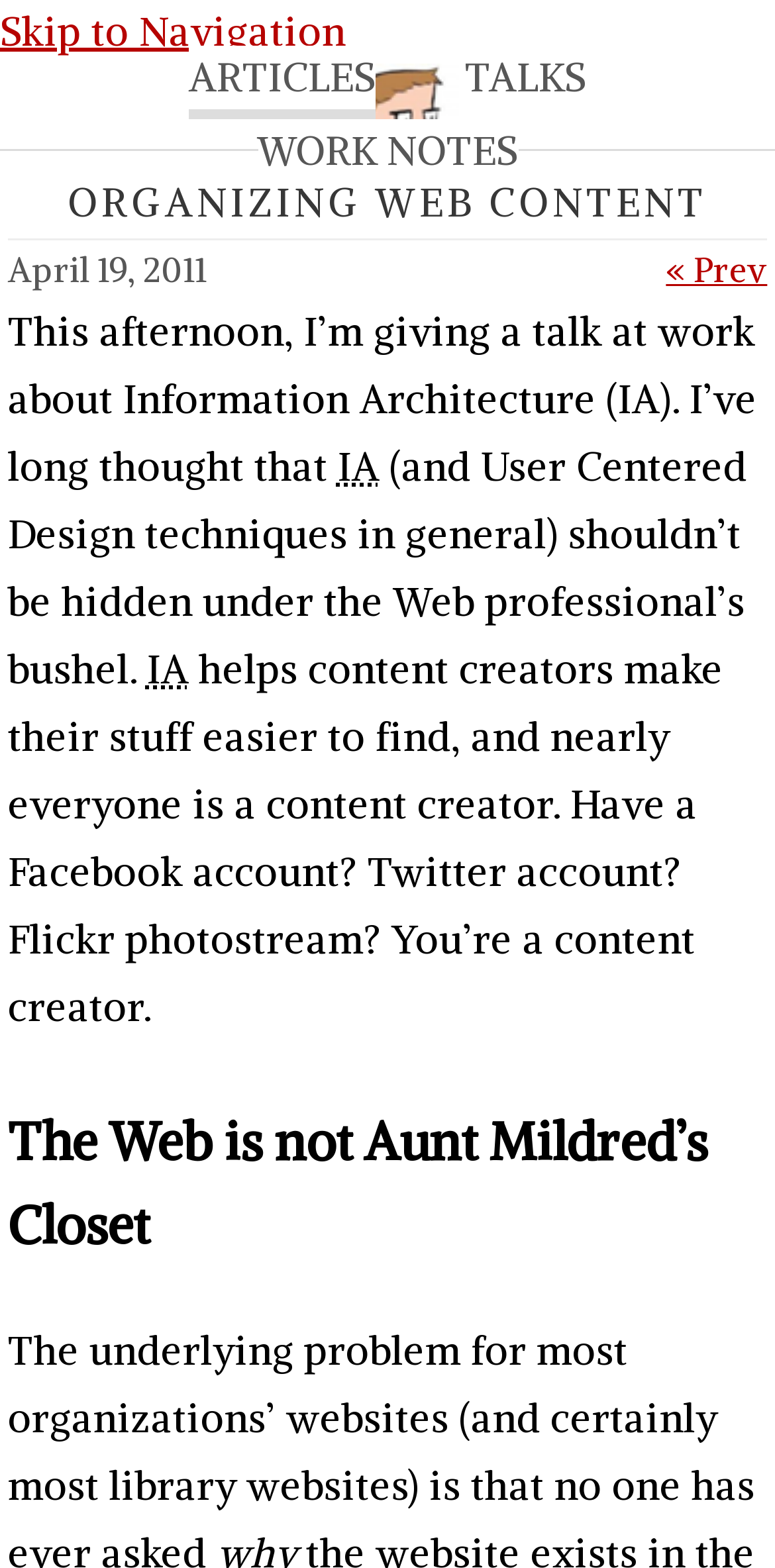Answer the question briefly using a single word or phrase: 
What is the author's profession?

Web professional